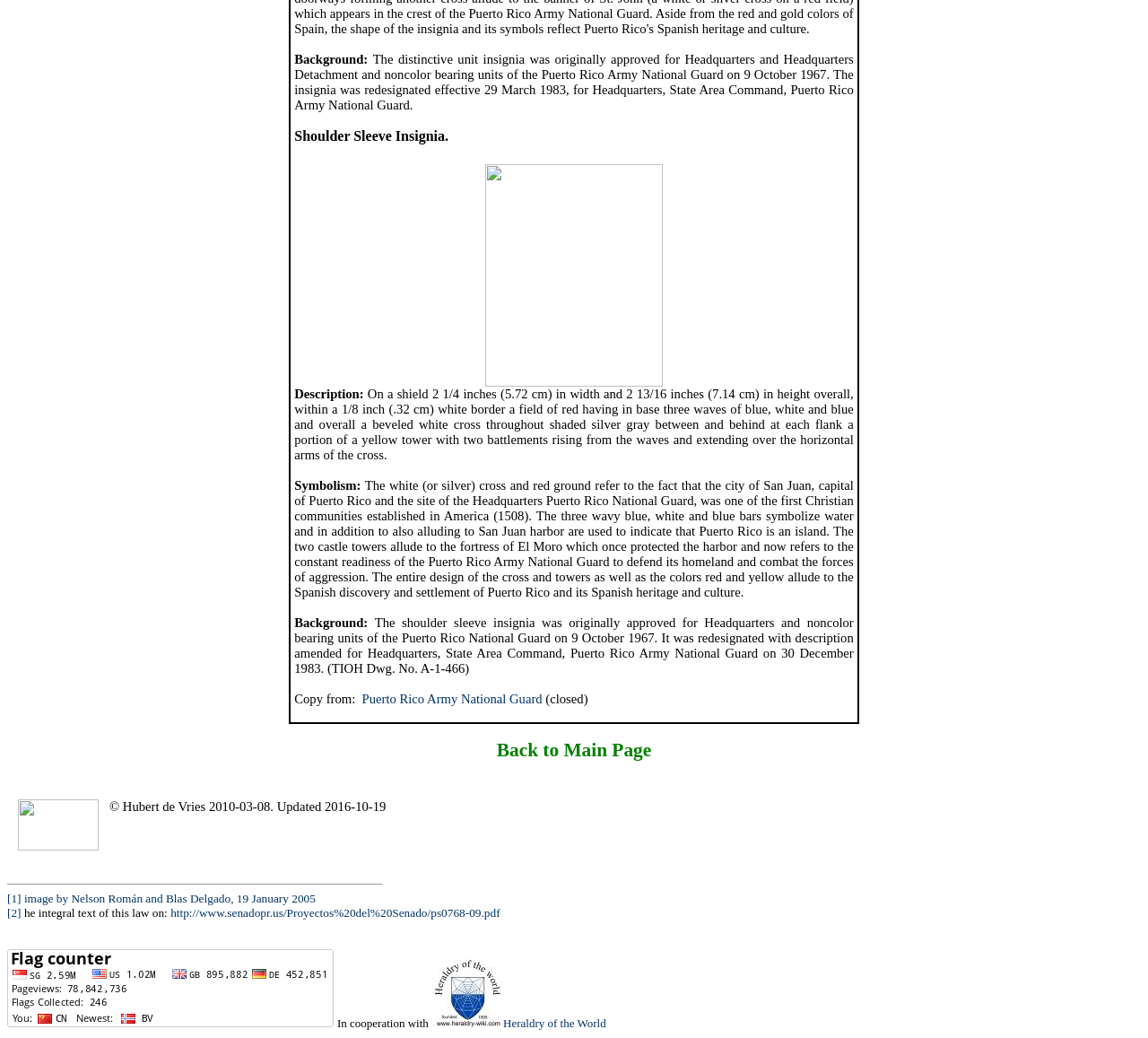What is the name of the fortress mentioned in the symbolism section?
Please provide a comprehensive answer based on the visual information in the image.

The answer can be found in the symbolism section, which states that the two castle towers allude to the fortress of El Moro, which once protected the harbor and now refers to the constant readiness of the Puerto Rico Army National Guard to defend its homeland and combat the forces of aggression.